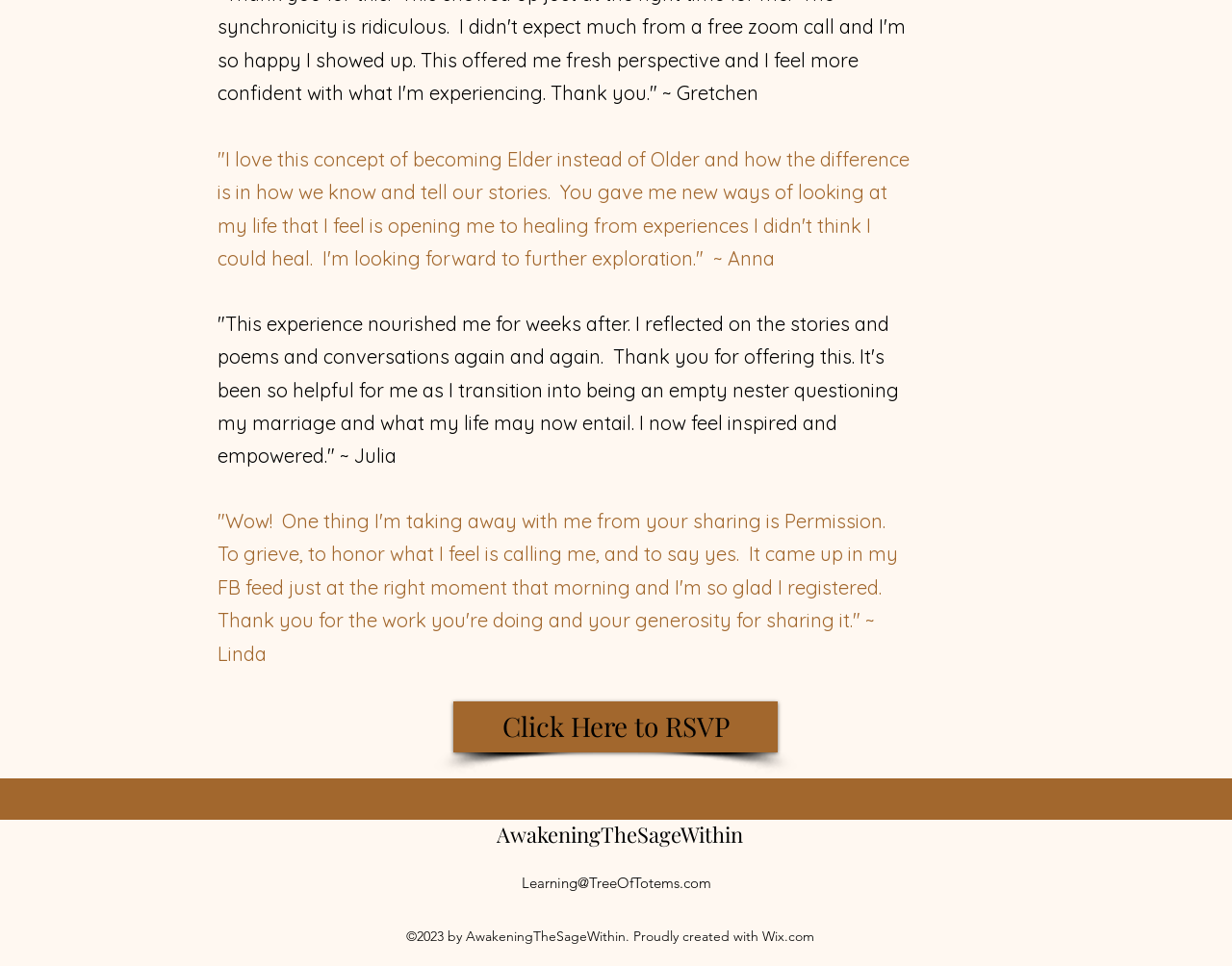How many testimonials are on this page?
Refer to the screenshot and respond with a concise word or phrase.

3